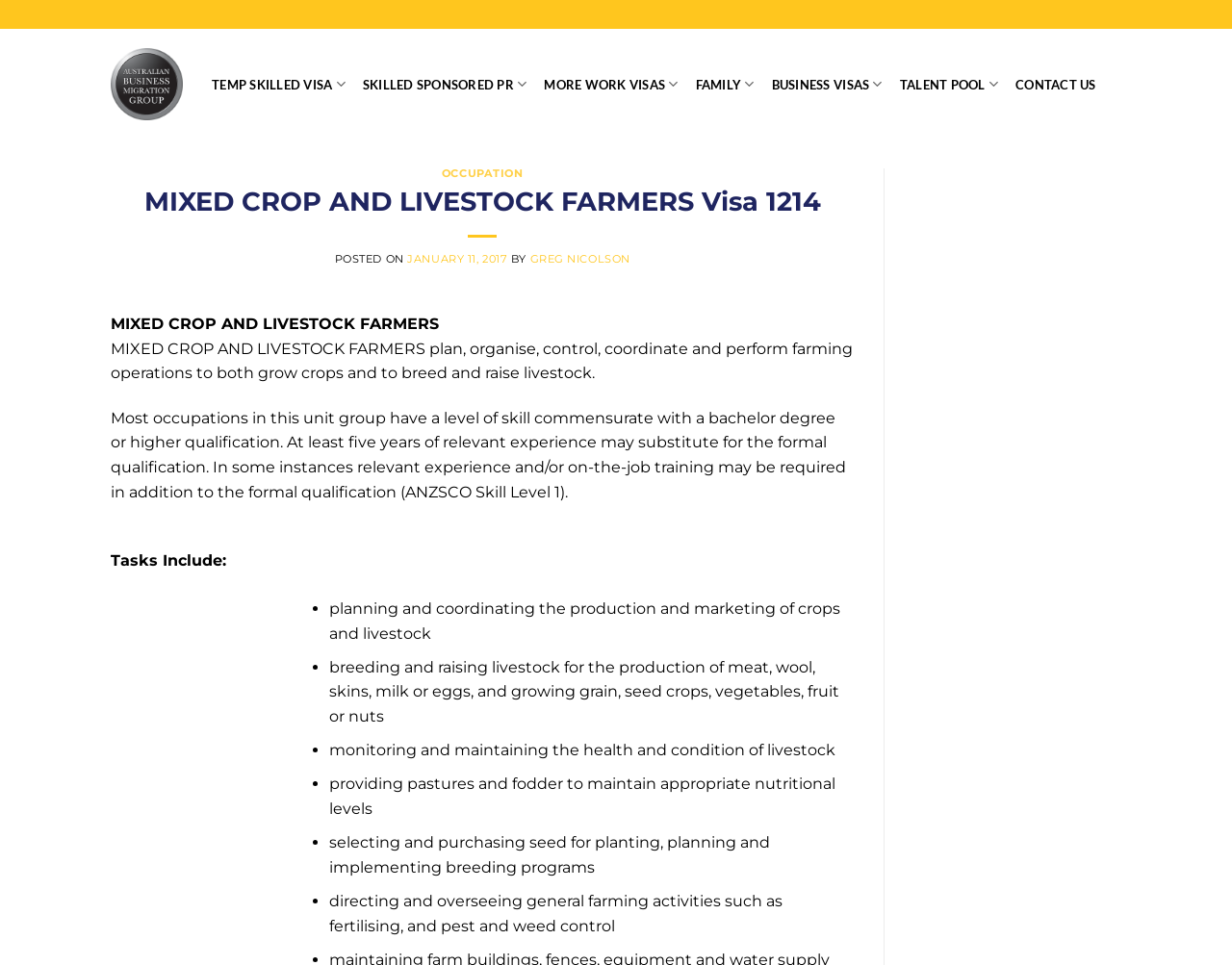Identify the bounding box coordinates of the region that should be clicked to execute the following instruction: "Click on the 'CONTACT US' link".

[0.824, 0.067, 0.89, 0.107]